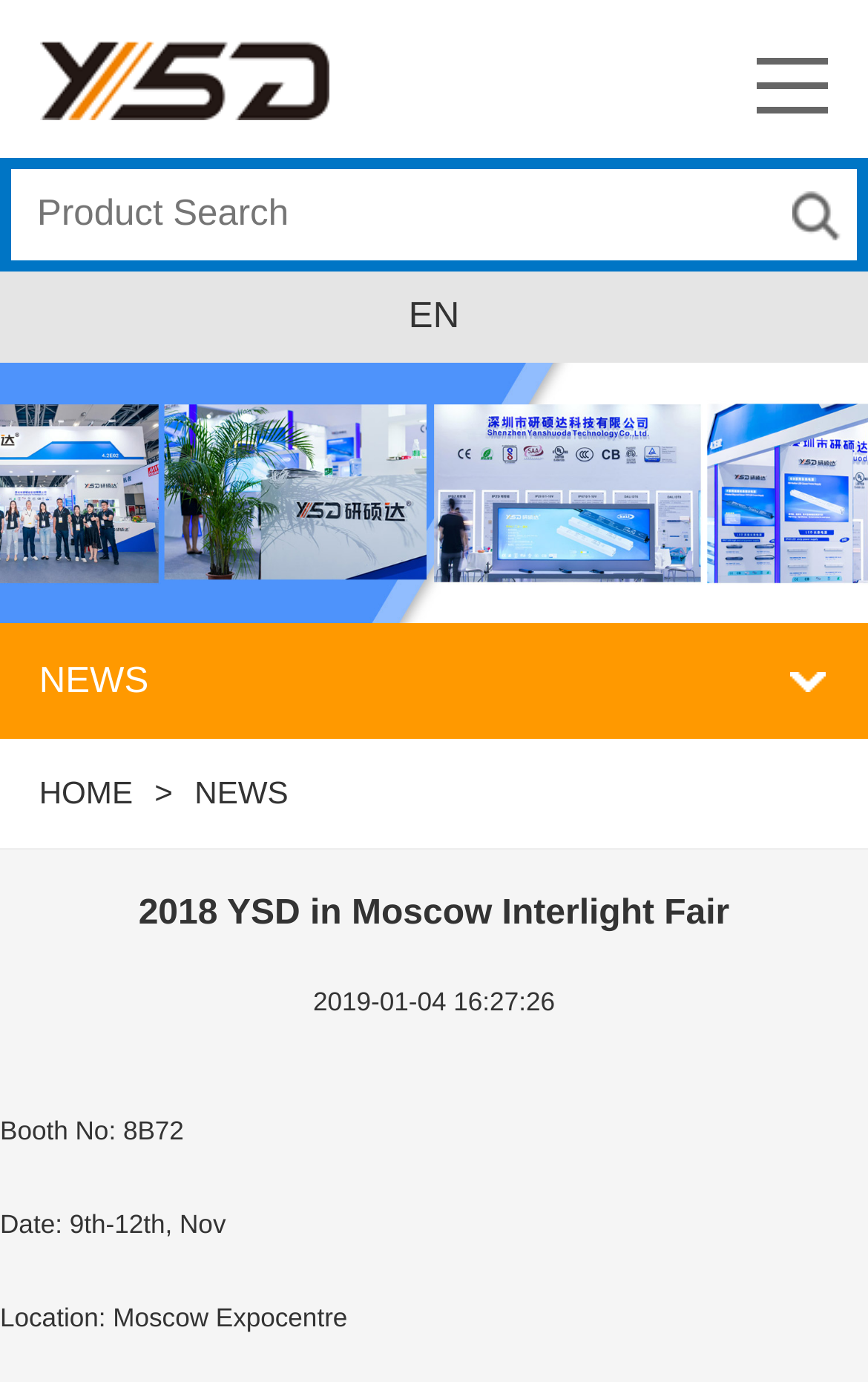Please answer the following question using a single word or phrase: What is the booth number?

8B72